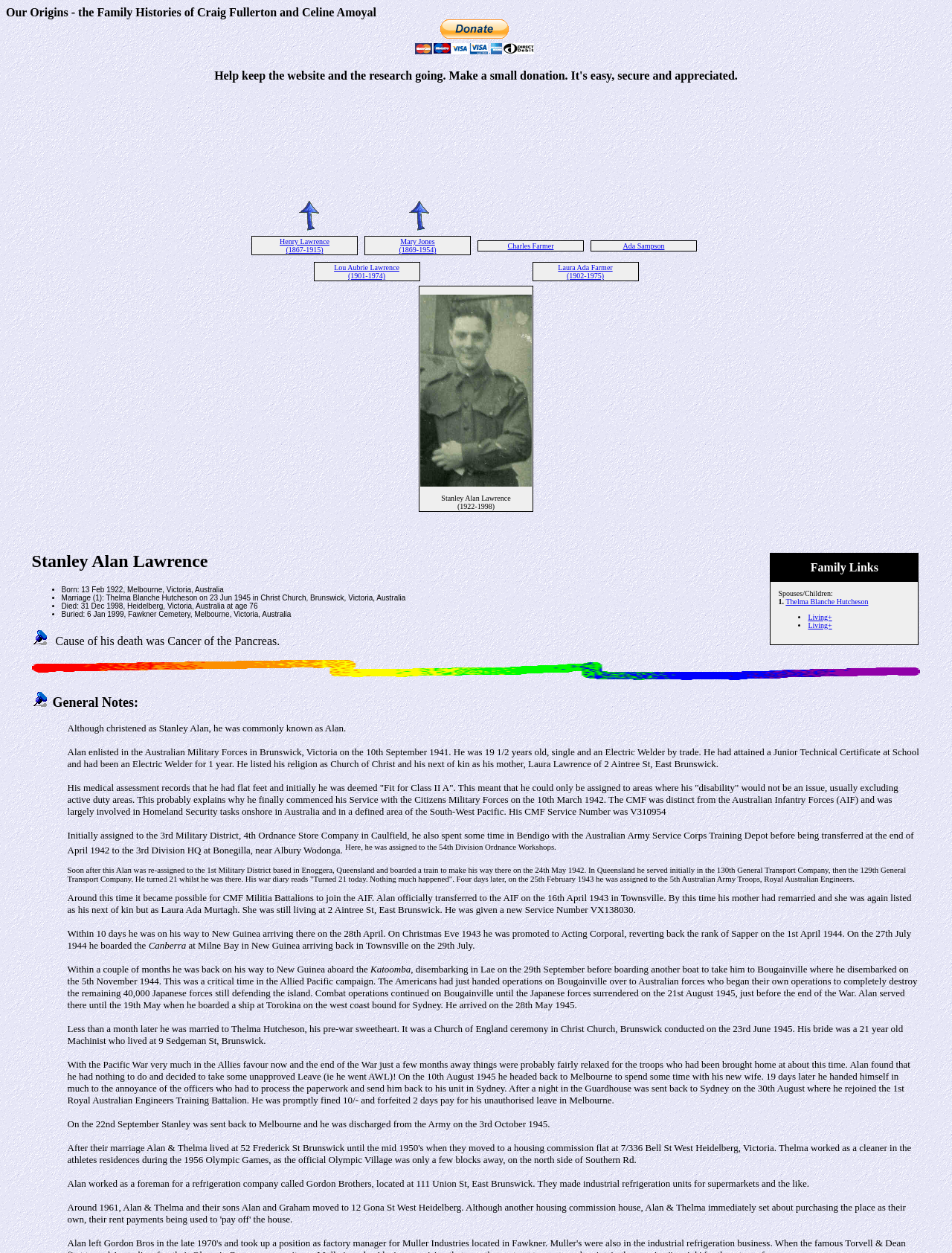Specify the bounding box coordinates of the area to click in order to follow the given instruction: "View the family history of Henry Lawrence."

[0.294, 0.189, 0.346, 0.202]